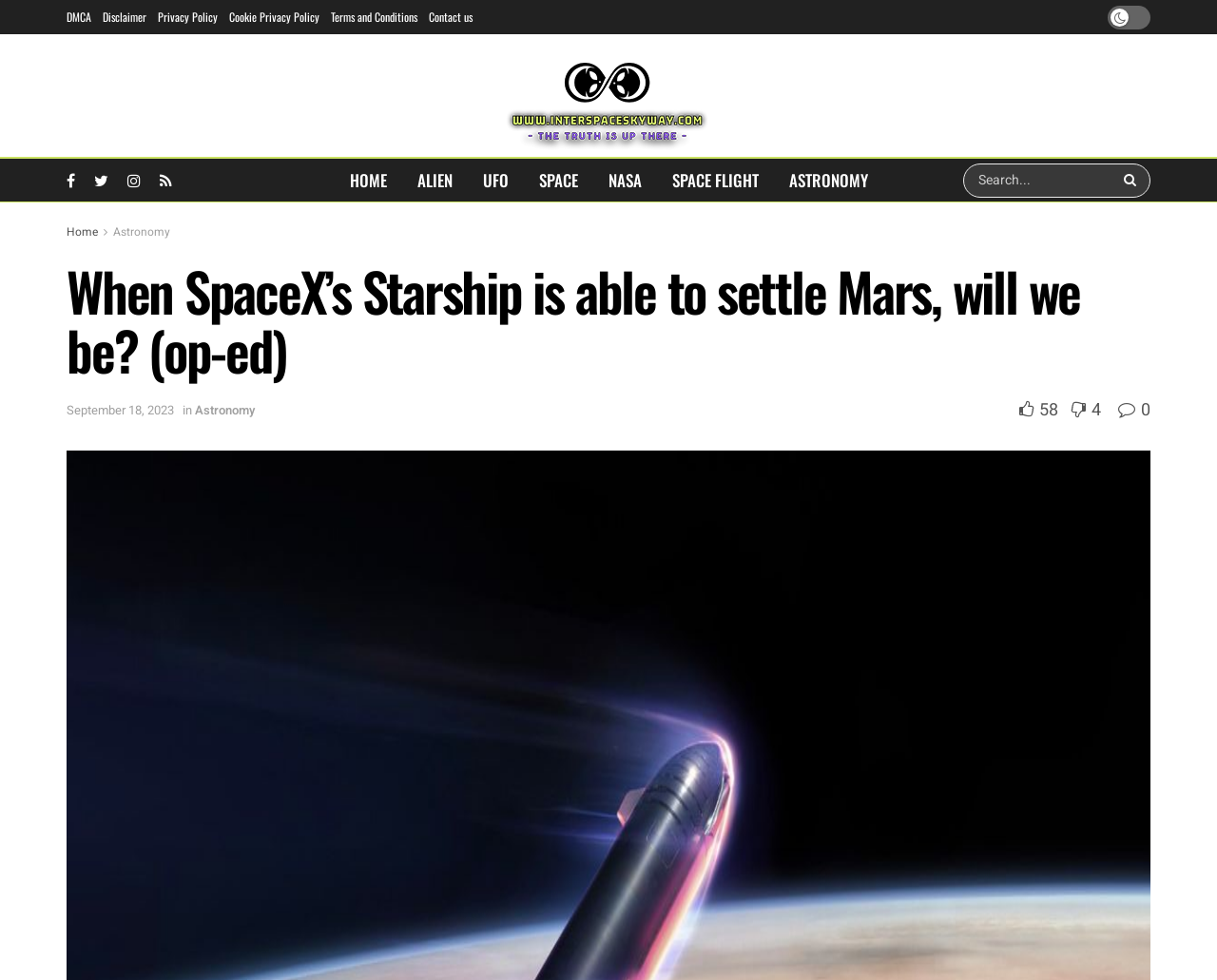Create a detailed description of the webpage's content and layout.

This webpage appears to be an article or blog post from a website called "Inter Space Sky Way". At the top of the page, there are several links to pages such as "DMCA", "Disclaimer", "Privacy Policy", and "Terms and Conditions", which are likely related to the website's legal and policy information. 

To the right of these links, there is a logo for "Inter Space Sky Way" accompanied by a link to the website's homepage. Below this, there are several social media links represented by icons. 

Further down, there is a navigation menu with links to various sections of the website, including "HOME", "ALIEN", "UFO", "SPACE", "NASA", "SPACE FLIGHT", and "ASTRONOMY". 

To the right of the navigation menu, there is a search bar with a text box and a search button. 

The main content of the page is an article titled "When SpaceX's Starship is able to settle Mars, will we be? (op-ed)". The article's title is in a large font size, and below it, there is a link to the publication date, "September 18, 2023", and a category link to "Astronomy". 

At the bottom of the article, there are several links to share the article on social media platforms, represented by icons.